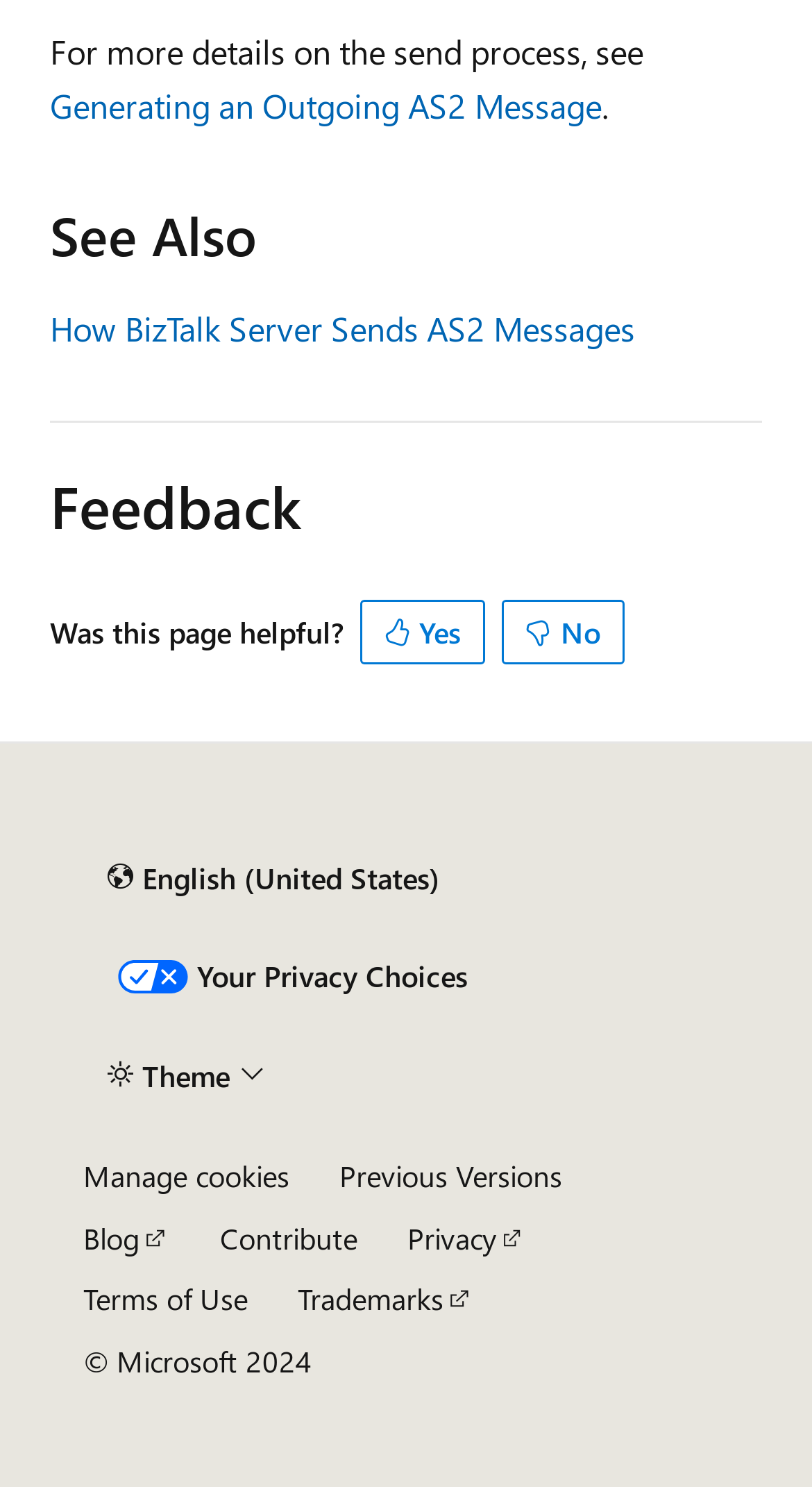Identify the bounding box coordinates of the clickable region required to complete the instruction: "Click the 'Manage cookies' button". The coordinates should be given as four float numbers within the range of 0 and 1, i.e., [left, top, right, bottom].

[0.103, 0.78, 0.356, 0.803]